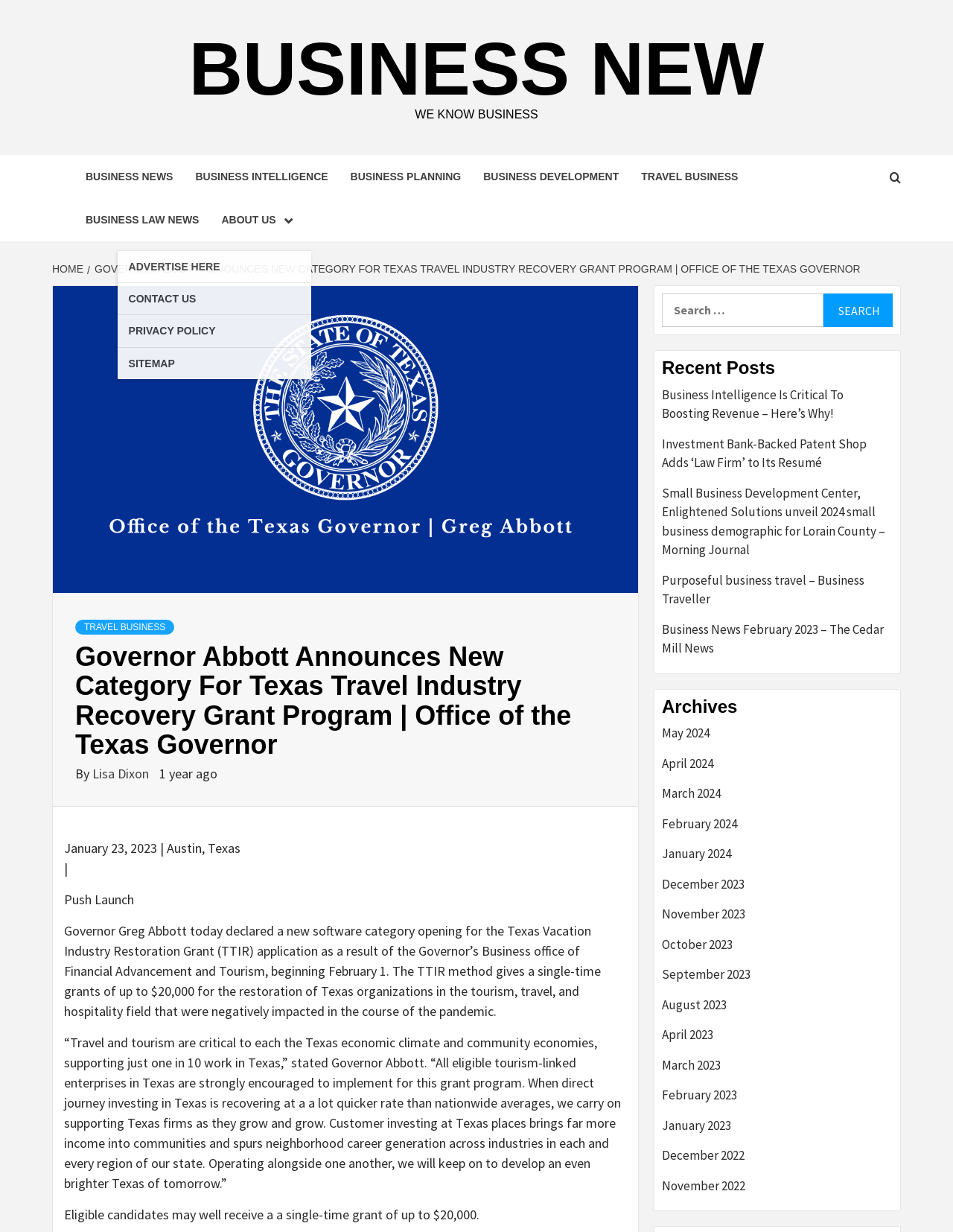How much is the single-time grant for eligible candidates?
Please provide a comprehensive answer to the question based on the webpage screenshot.

According to the webpage, eligible candidates may receive a single-time grant of up to $20,000 for the restoration of their businesses in the tourism, travel, and hospitality field.